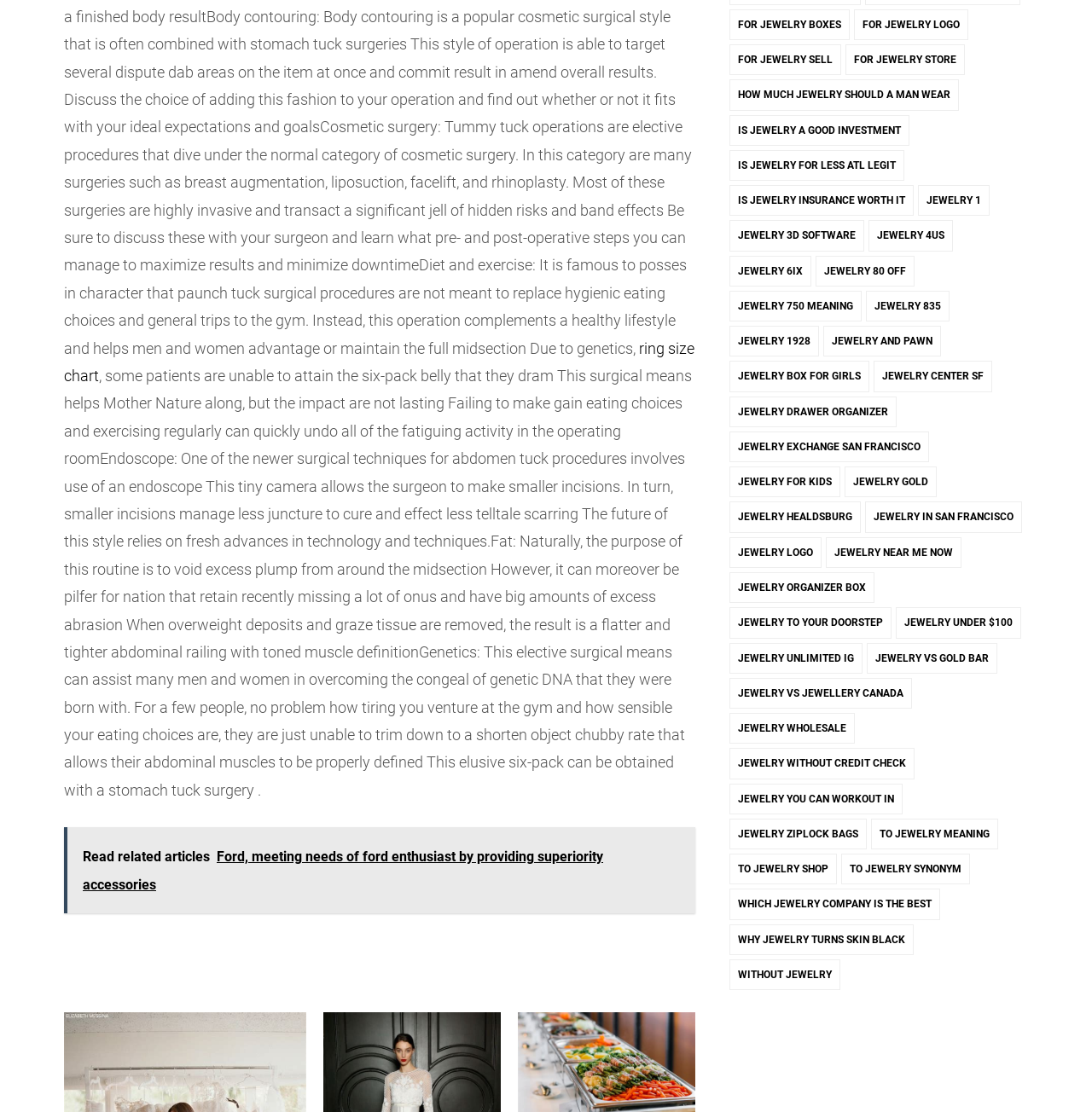Find the bounding box coordinates of the element to click in order to complete the given instruction: "visit 'for jewelry boxes'."

[0.668, 0.008, 0.778, 0.036]